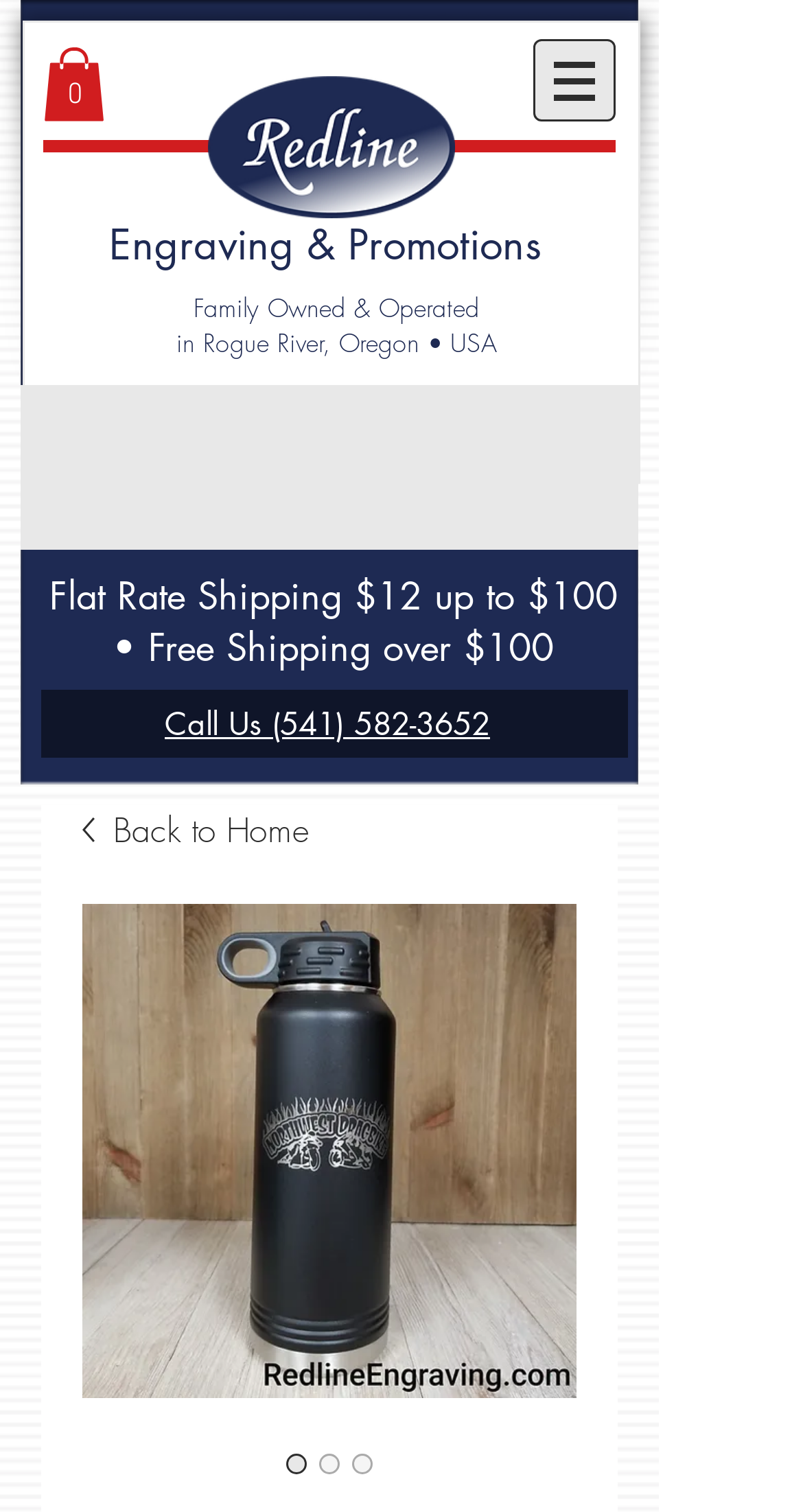What is the shipping policy?
Please give a detailed and elaborate explanation in response to the question.

I found the shipping policy by looking at the heading that says 'Flat Rate Shipping $12 up to $100 • Free Shipping over $100'. This indicates that the website has a flat rate shipping policy of $12 for orders up to $100, and free shipping for orders over $100.